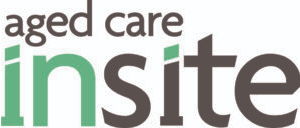Elaborate on the image by describing it in detail.

The image features the logo of "Aged Care Insite," a publication dedicated to providing insights and information related to the aged care industry. The logo prominently displays the words "aged care" in a soft green font, symbolizing growth and care, while "insite" is rendered in a darker shade, emphasizing depth and understanding. This visual representation captures the essence of the publication's mission to inform and support stakeholders within the aged care sector.